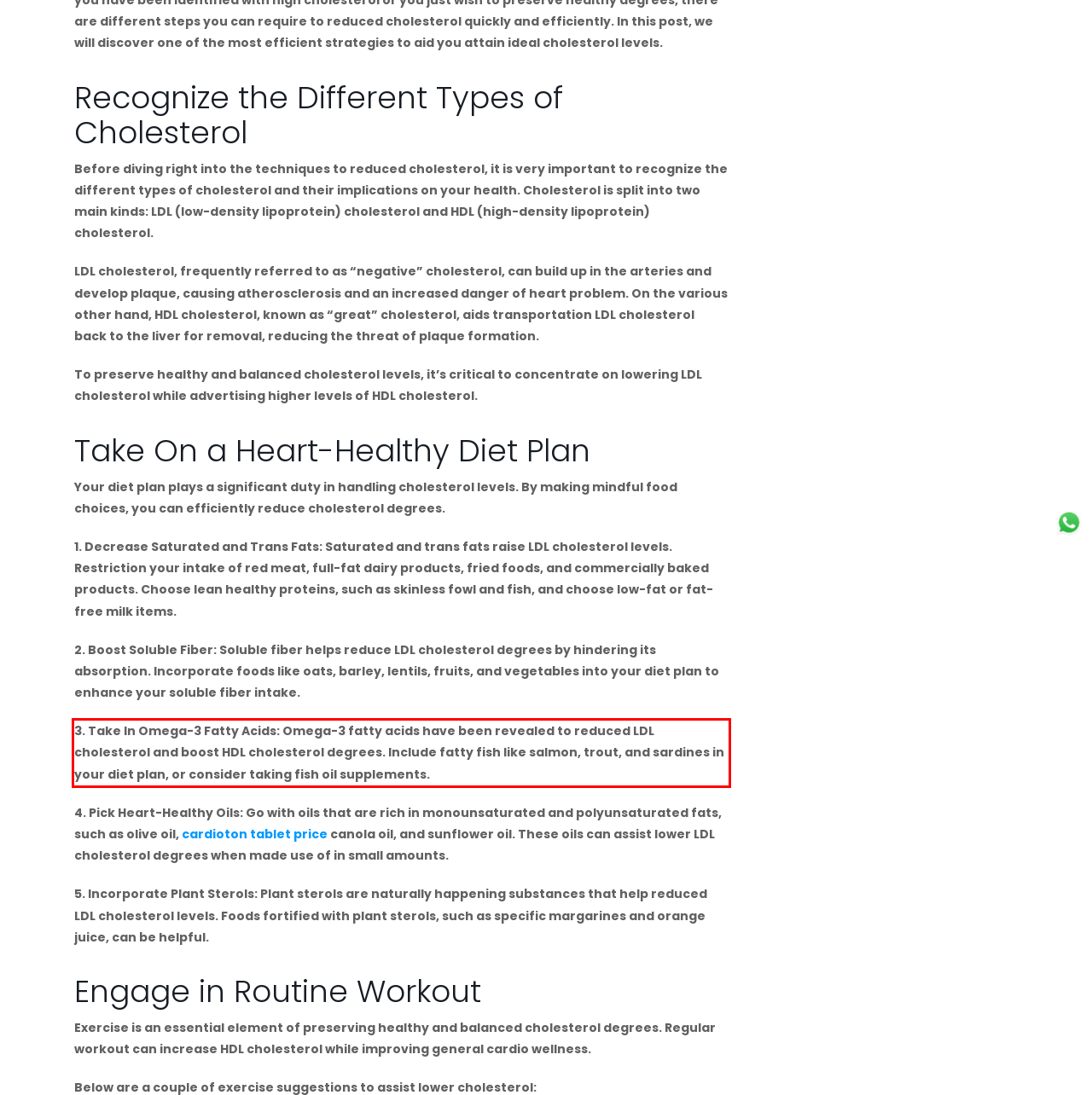Look at the screenshot of the webpage, locate the red rectangle bounding box, and generate the text content that it contains.

3. Take In Omega-3 Fatty Acids: Omega-3 fatty acids have been revealed to reduced LDL cholesterol and boost HDL cholesterol degrees. Include fatty fish like salmon, trout, and sardines in your diet plan, or consider taking fish oil supplements.